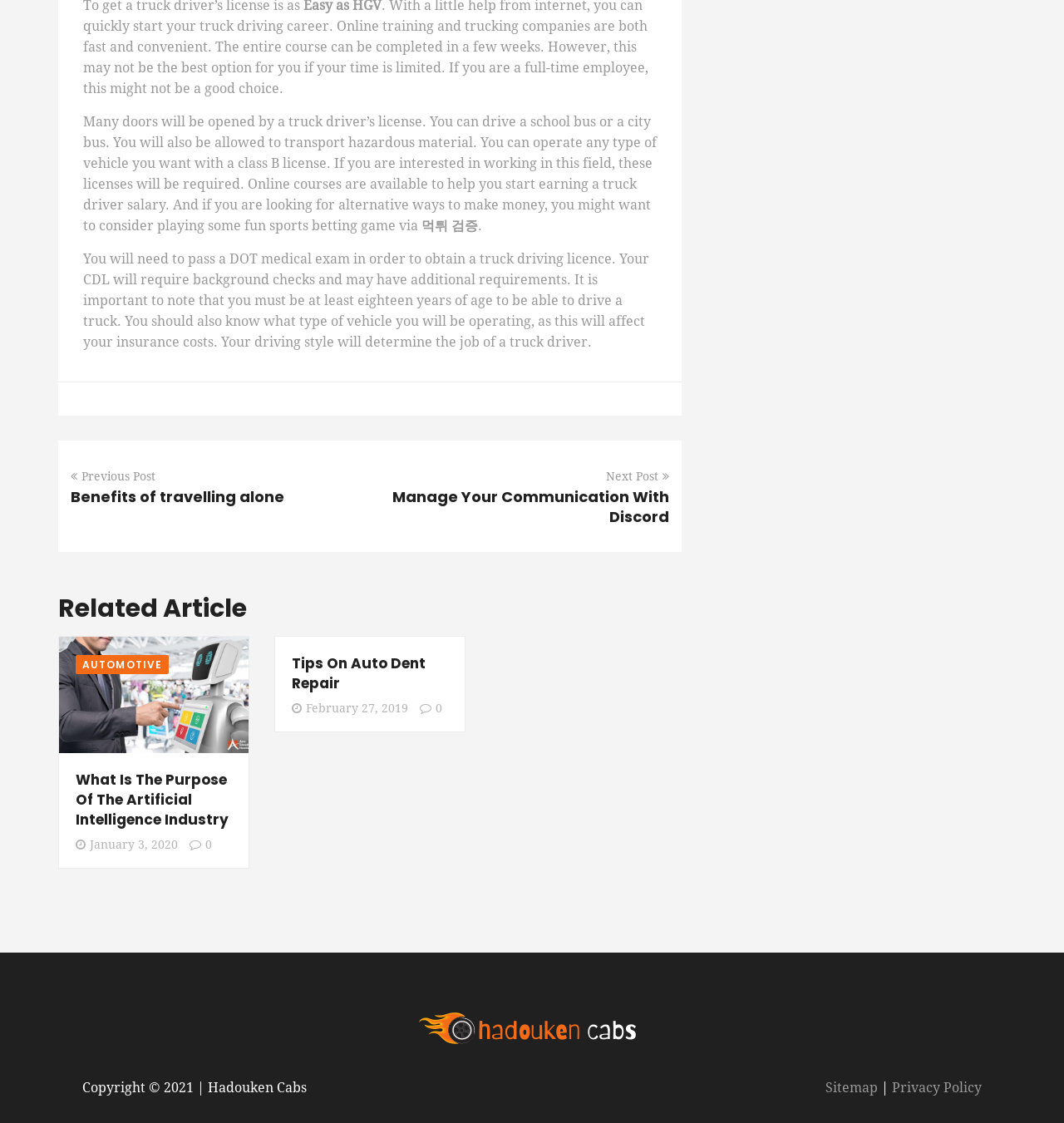Using the format (top-left x, top-left y, bottom-right x, bottom-right y), provide the bounding box coordinates for the described UI element. All values should be floating point numbers between 0 and 1: Benefits of travelling alone

[0.066, 0.433, 0.267, 0.452]